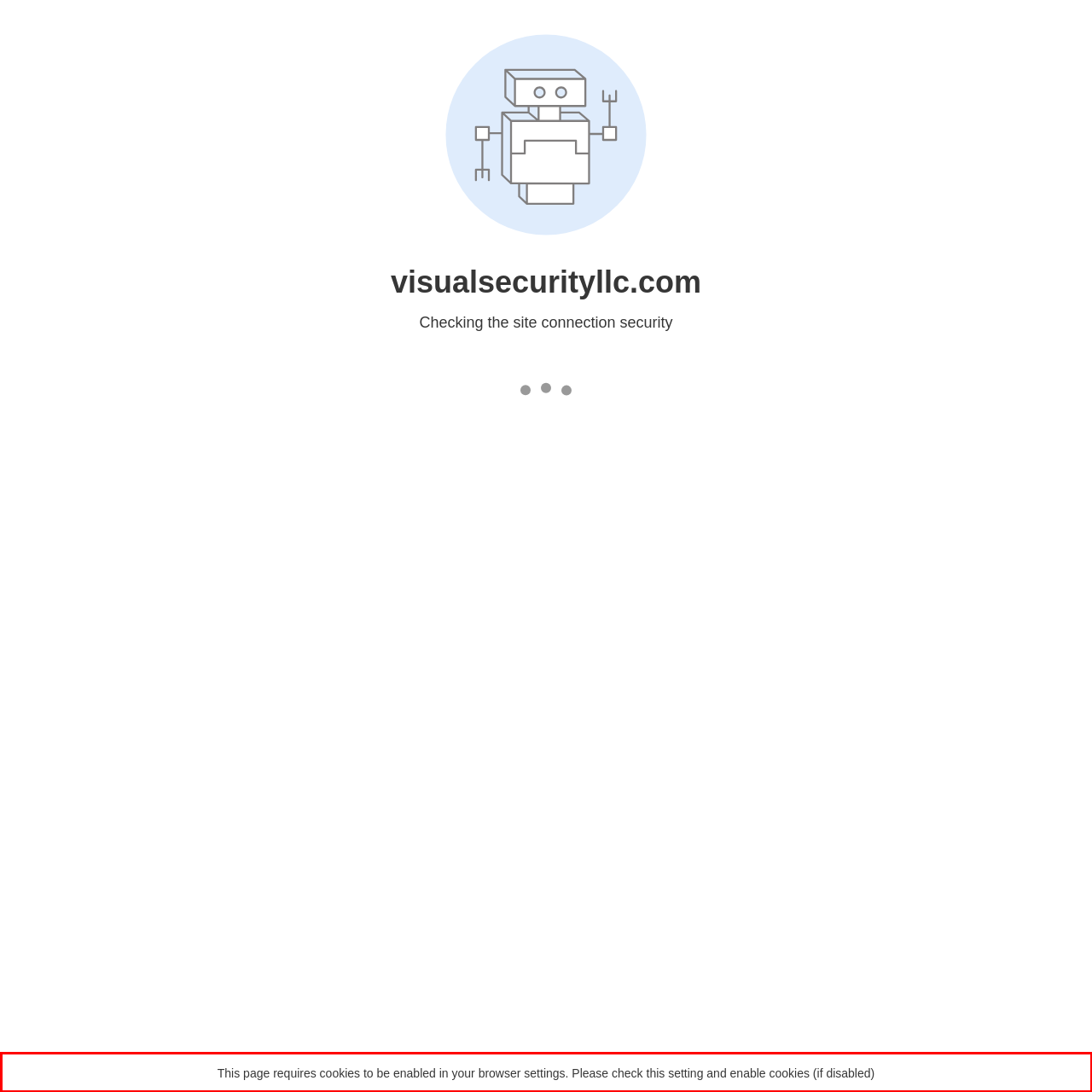Using the webpage screenshot, recognize and capture the text within the red bounding box.

This page requires cookies to be enabled in your browser settings. Please check this setting and enable cookies (if disabled)